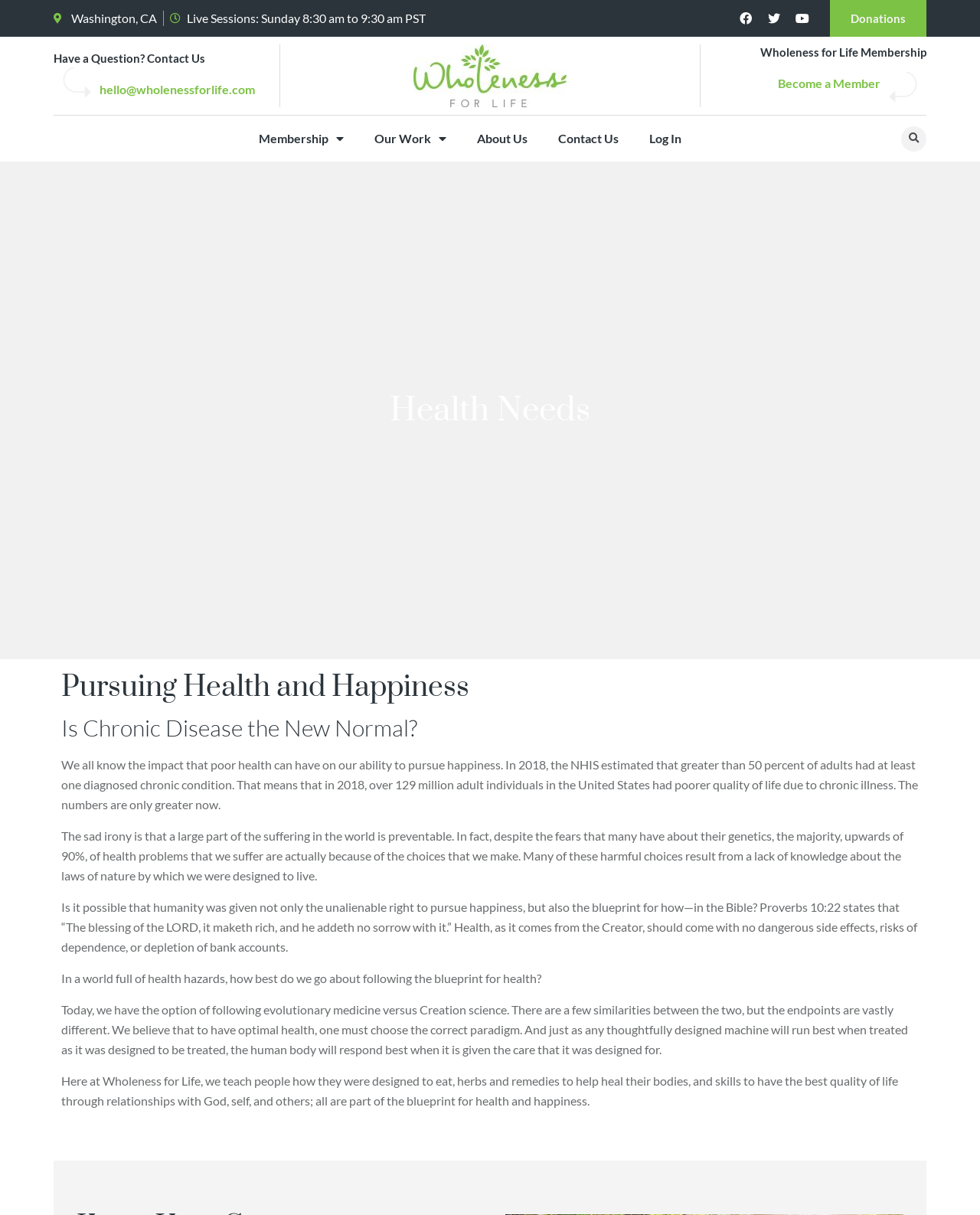Find the bounding box coordinates for the area that must be clicked to perform this action: "Click the 'Donations' button".

[0.847, 0.0, 0.945, 0.03]